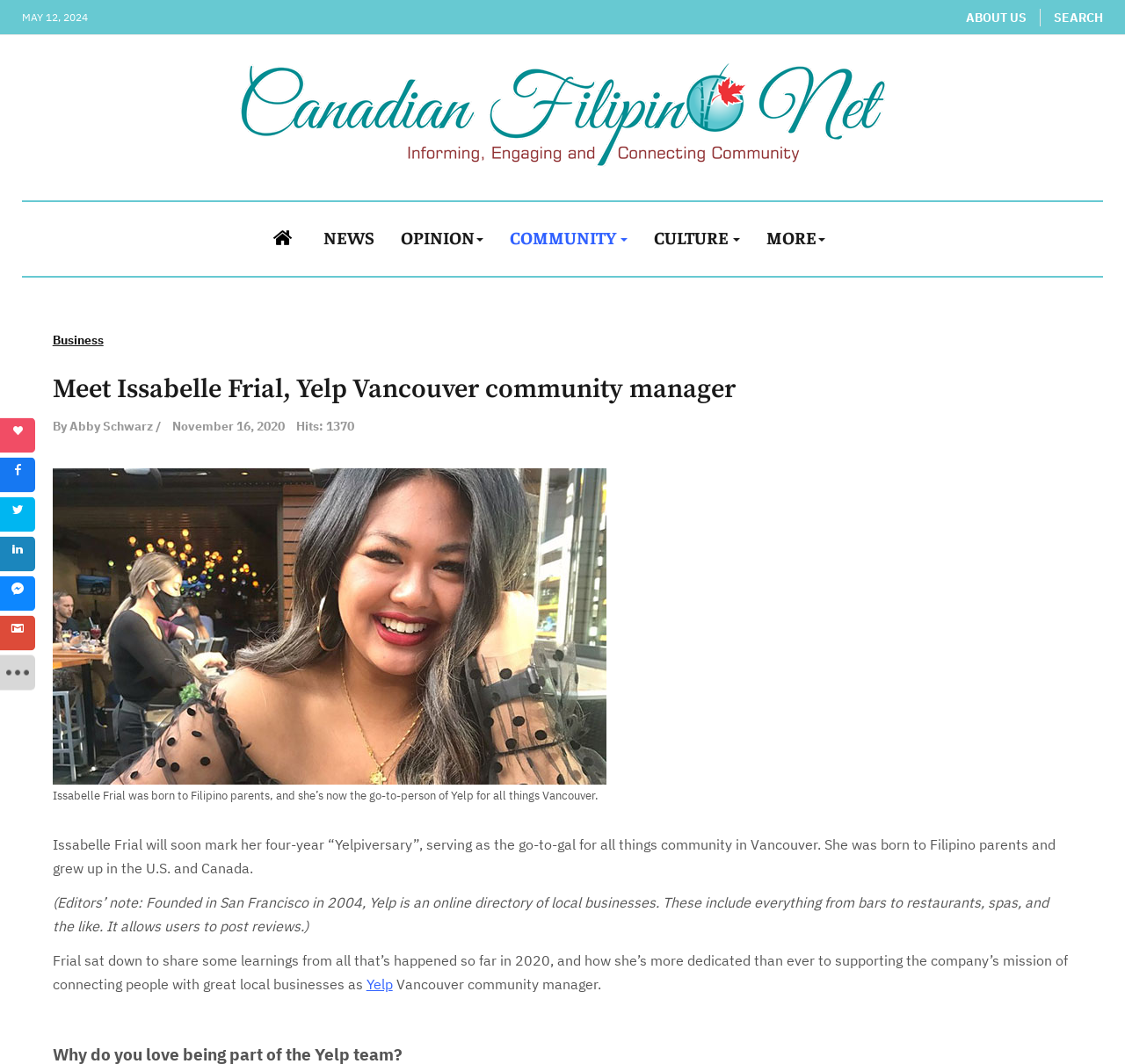Please indicate the bounding box coordinates for the clickable area to complete the following task: "Click the Canadian Filipino link". The coordinates should be specified as four float numbers between 0 and 1, i.e., [left, top, right, bottom].

[0.211, 0.058, 0.789, 0.157]